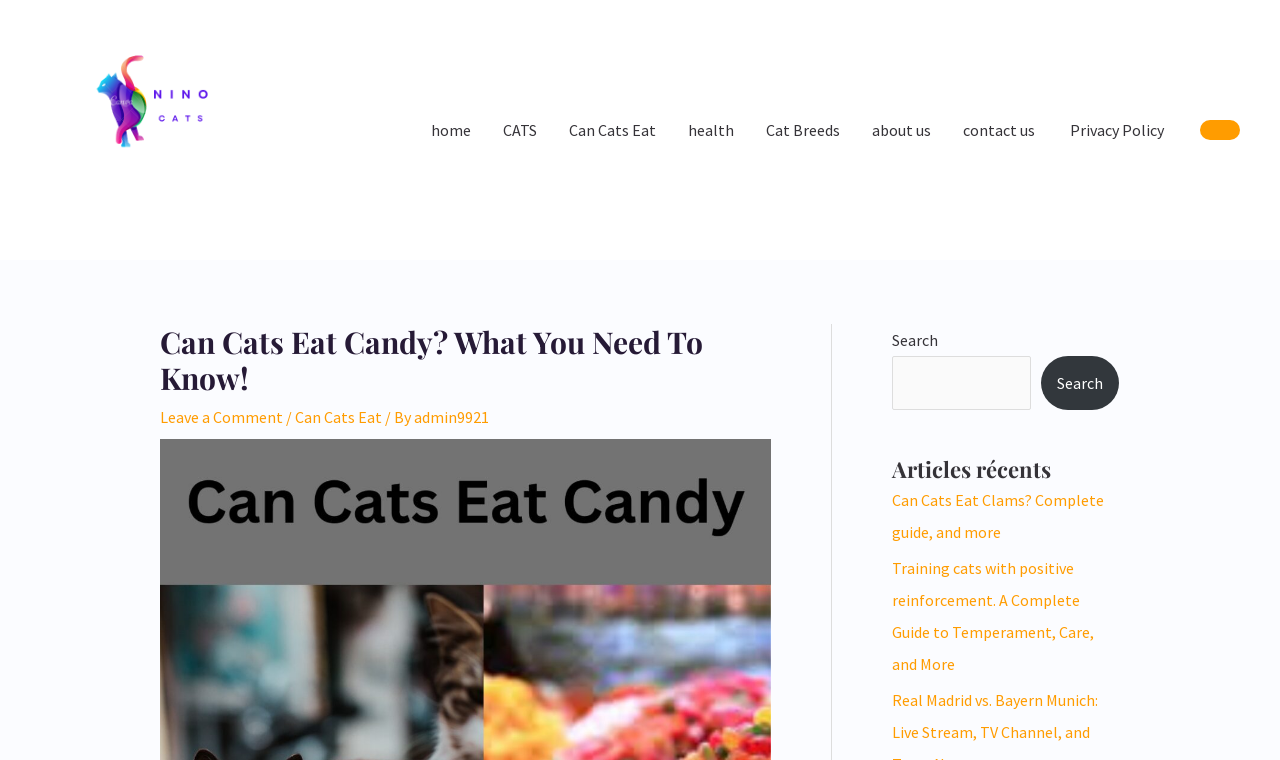Summarize the webpage with a detailed and informative caption.

This webpage is about cats, specifically focusing on the topic of whether cats can eat candy. The page has a prominent header with the title "Can Cats Eat Candy? What You Need To Know!" located near the top center of the page. Below the header, there is a navigation menu with links to various sections of the website, including "home", "CATS", "Can Cats Eat", "health", "Cat Breeds", "about us", "contact us", and "Privacy Policy". 

To the right of the navigation menu, there is a search bar with a search button, accompanied by the text "Search". Below the search bar, there is a section titled "Articles récents" which lists recent articles, including "Can Cats Eat Clams? Complete guide, and more" and "Training cats with positive reinforcement. A Complete Guide to Temperament, Care, and More".

On the top left of the page, there is a link to "CATS" with an associated image, and another link to "CATS" in the navigation menu. There is also a link to "Leave a Comment" and the author's name "admin9921" near the top center of the page. At the bottom right of the page, there is an empty link with no text.